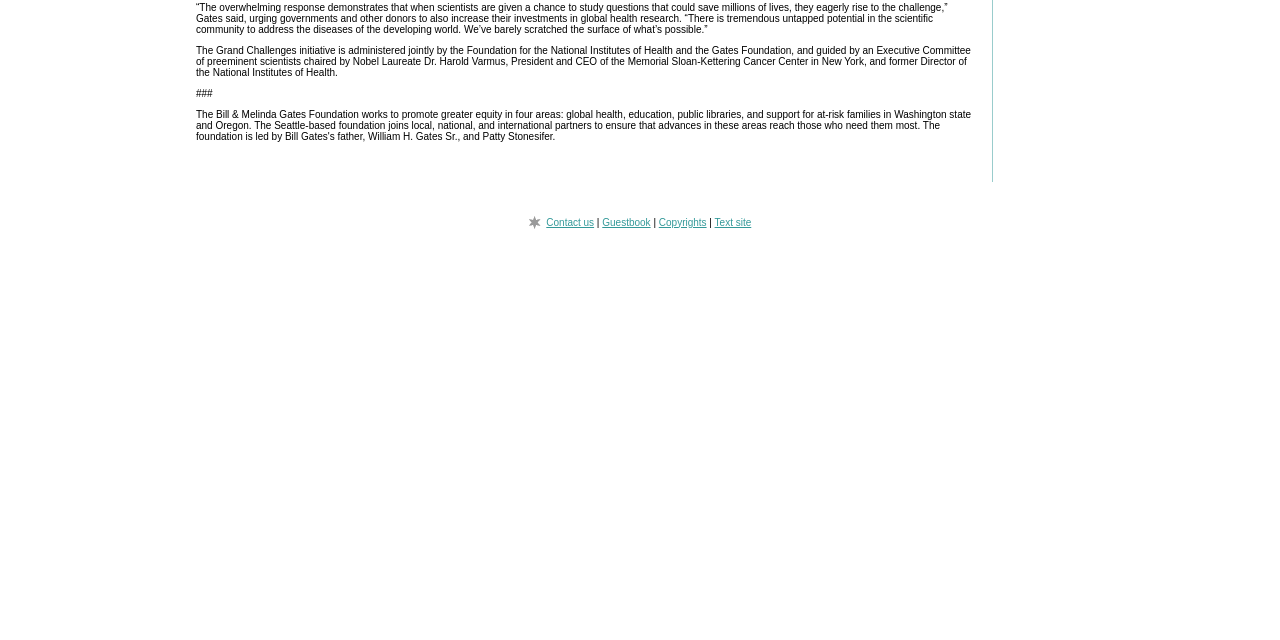From the given element description: "Contact us", find the bounding box for the UI element. Provide the coordinates as four float numbers between 0 and 1, in the order [left, top, right, bottom].

[0.427, 0.338, 0.464, 0.355]